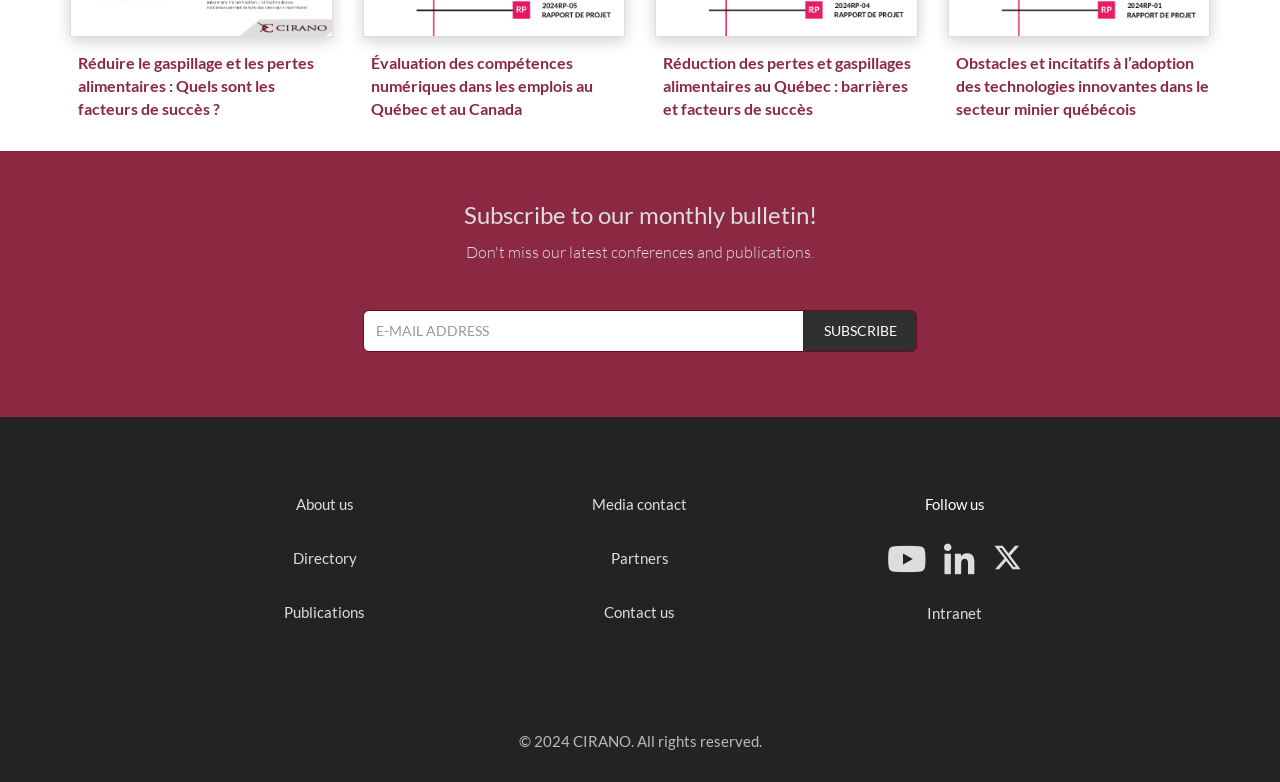Locate the bounding box coordinates of the clickable region necessary to complete the following instruction: "Learn about the organization". Provide the coordinates in the format of four float numbers between 0 and 1, i.e., [left, top, right, bottom].

[0.231, 0.633, 0.277, 0.656]